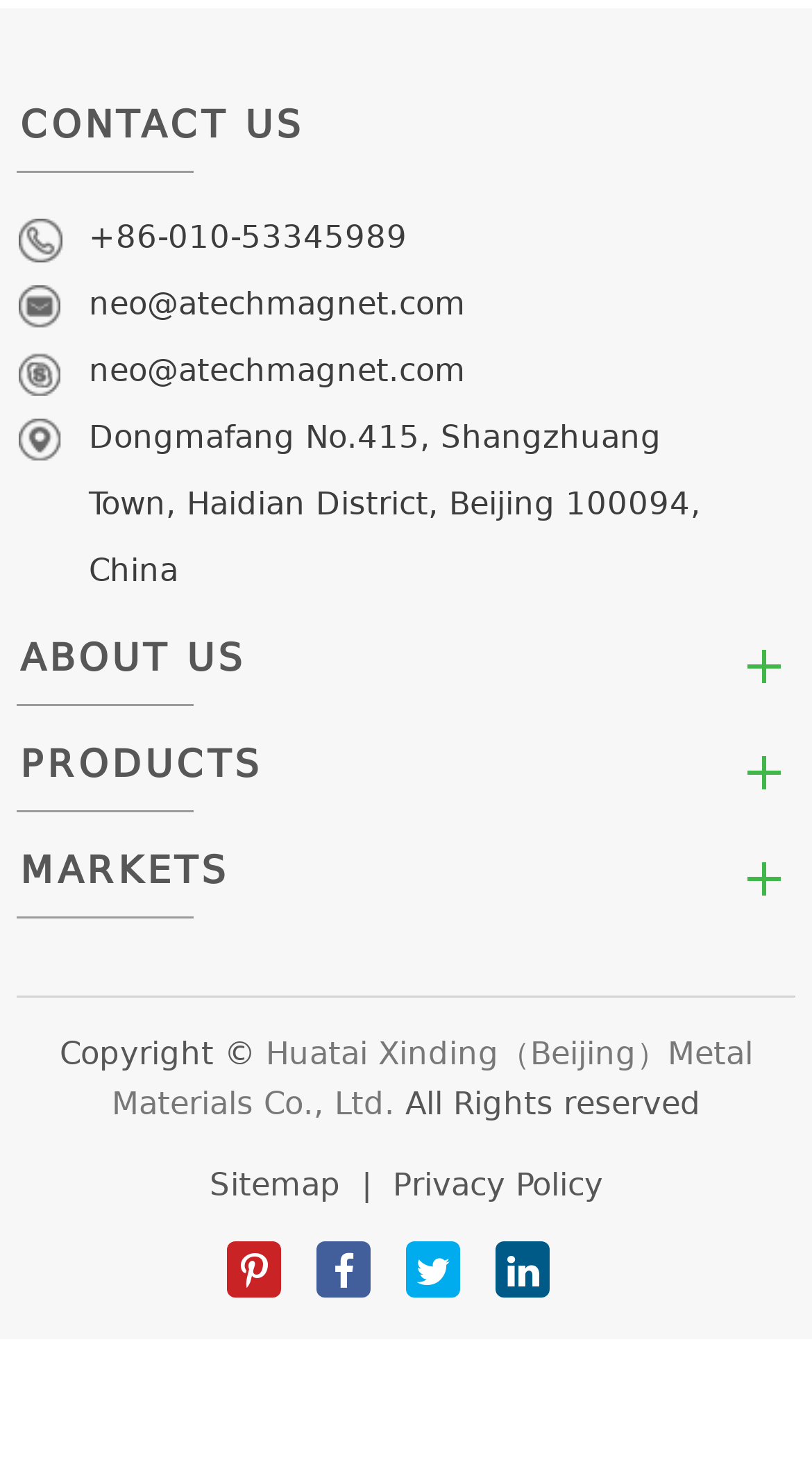Please reply to the following question with a single word or a short phrase:
What markets does the company serve?

Automotive & Transportation, Clean Energy, Consumer Products, Electronics & Electrical Appliances, Industrial Fields, Medical Devices